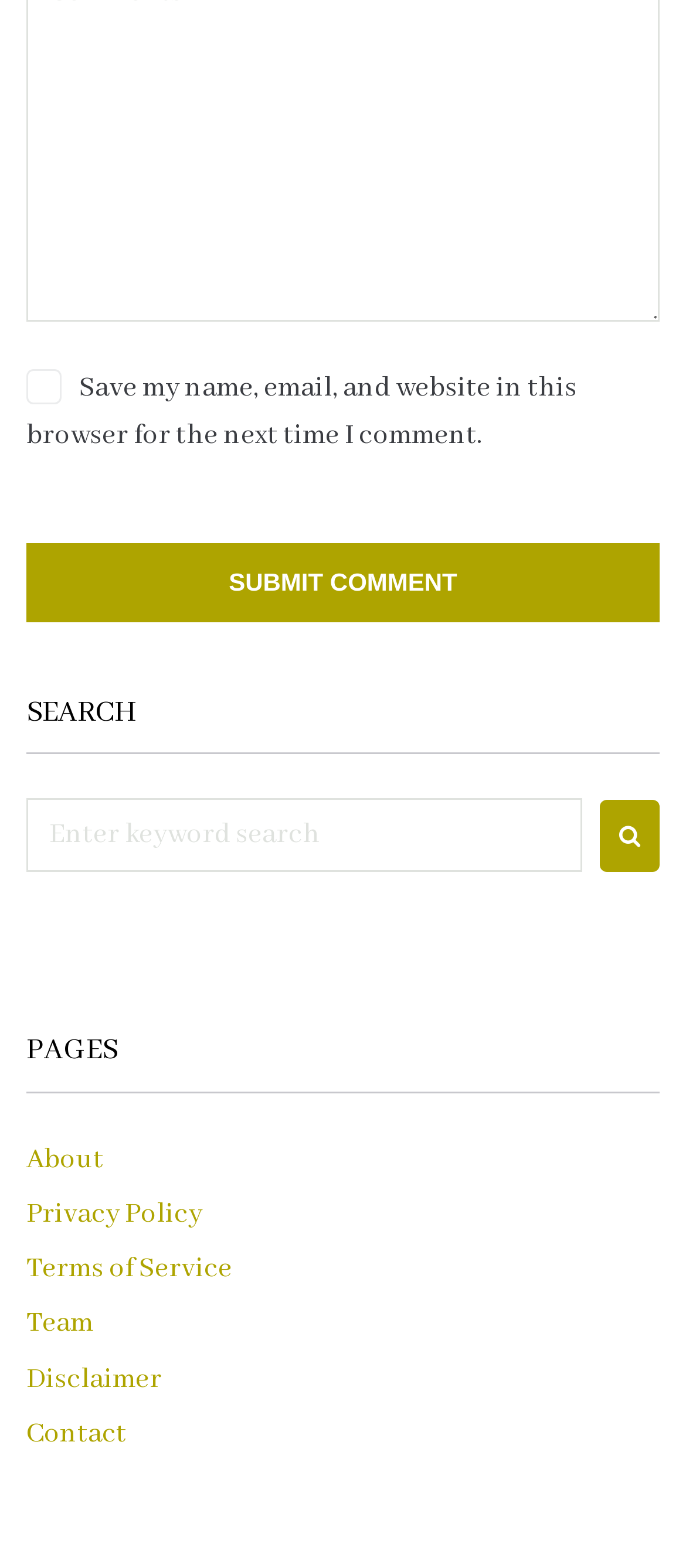Carefully examine the image and provide an in-depth answer to the question: What is the purpose of the button with the text 'SUBMIT COMMENT'?

The button with the text 'SUBMIT COMMENT' is located below a text field, suggesting that it is used to submit a comment or a message. The text 'Save my name, email, and website in this browser for the next time I comment' above the button further supports this conclusion.